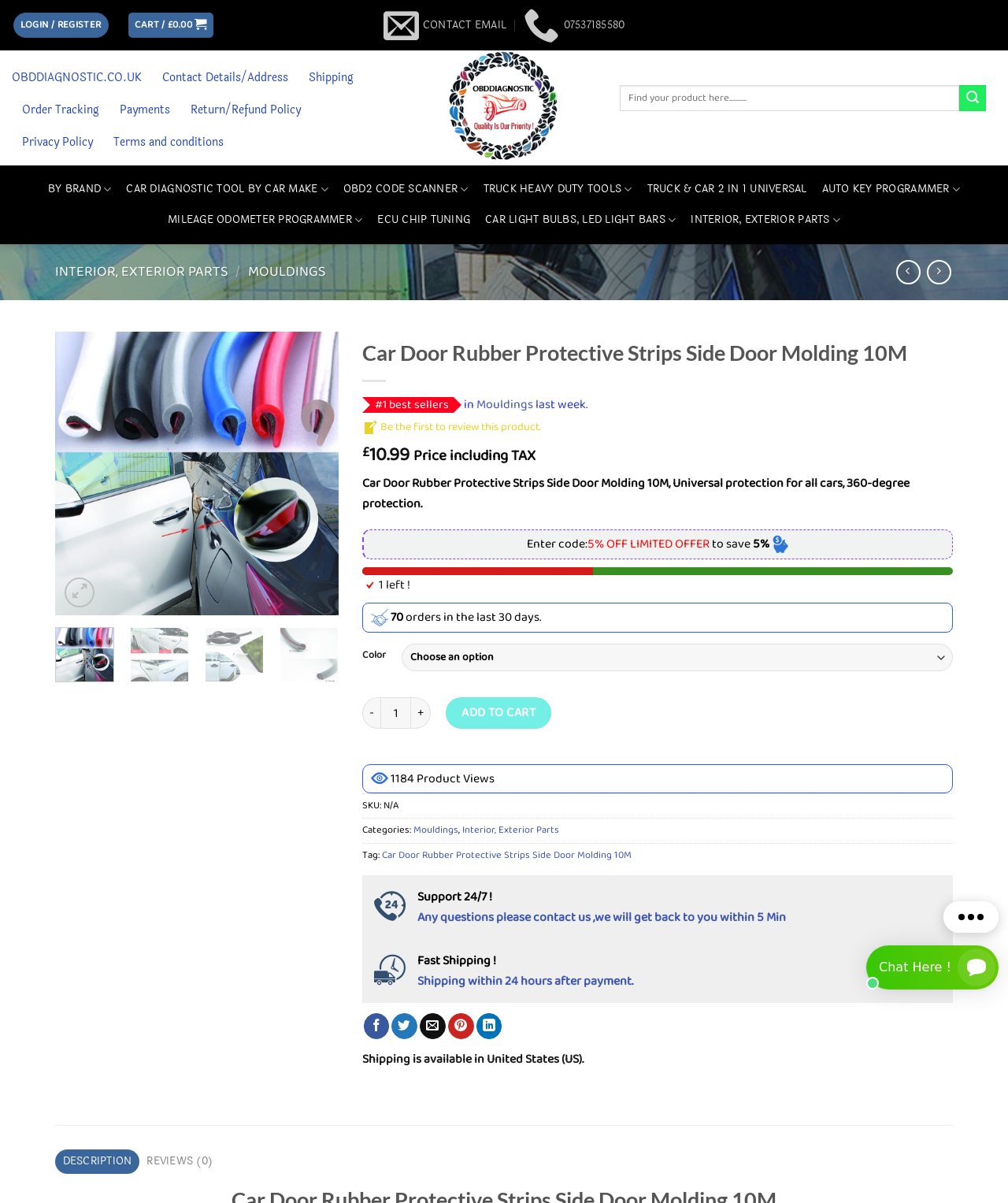What is the price of the Car Door Rubber Protective Strips?
Please answer the question with a detailed response using the information from the screenshot.

The price of the Car Door Rubber Protective Strips can be found on the webpage, specifically in the section where the product details are displayed. The price is mentioned as £10.99, including tax.